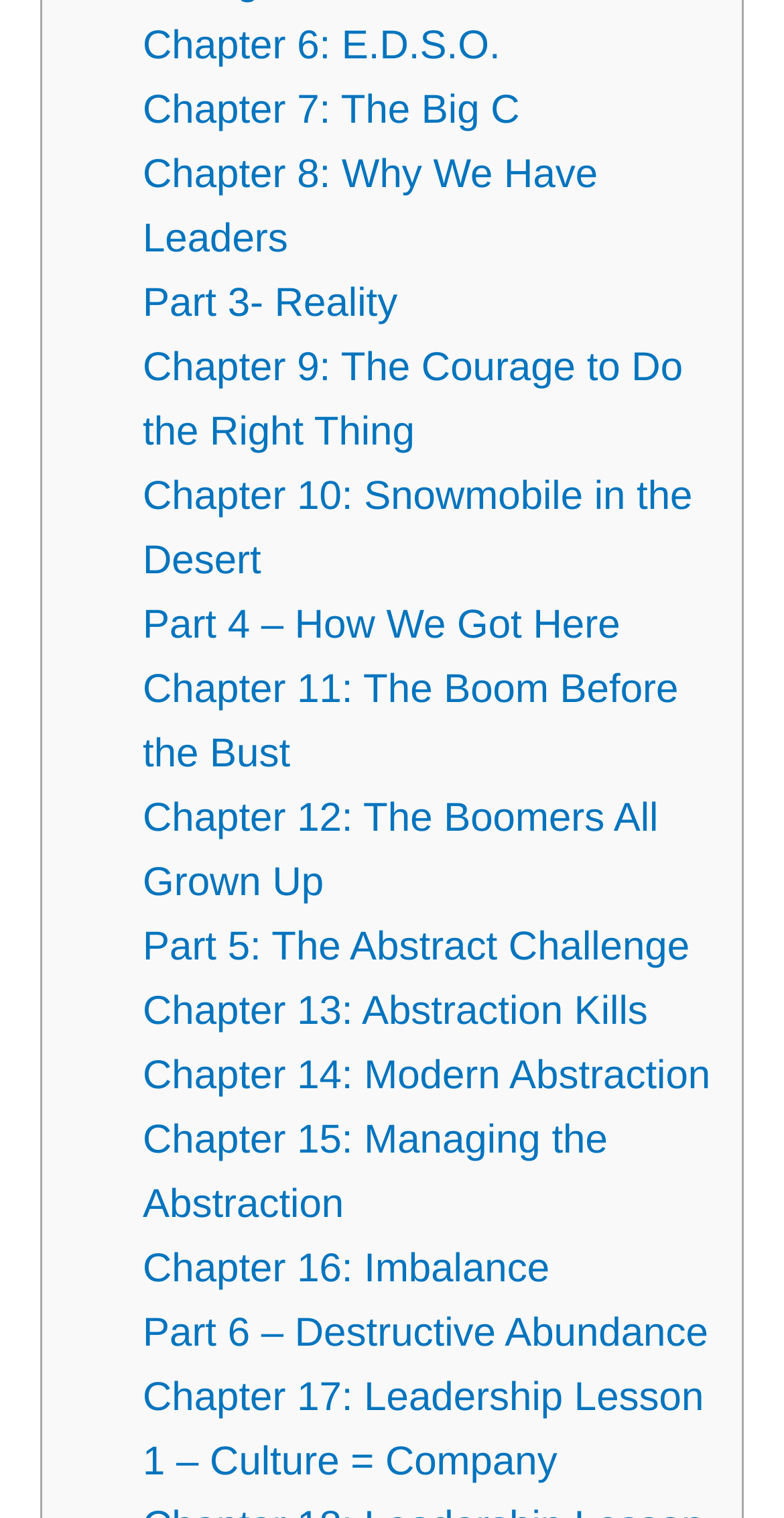Use a single word or phrase to answer the question: 
How many chapters are there in Part 3?

2